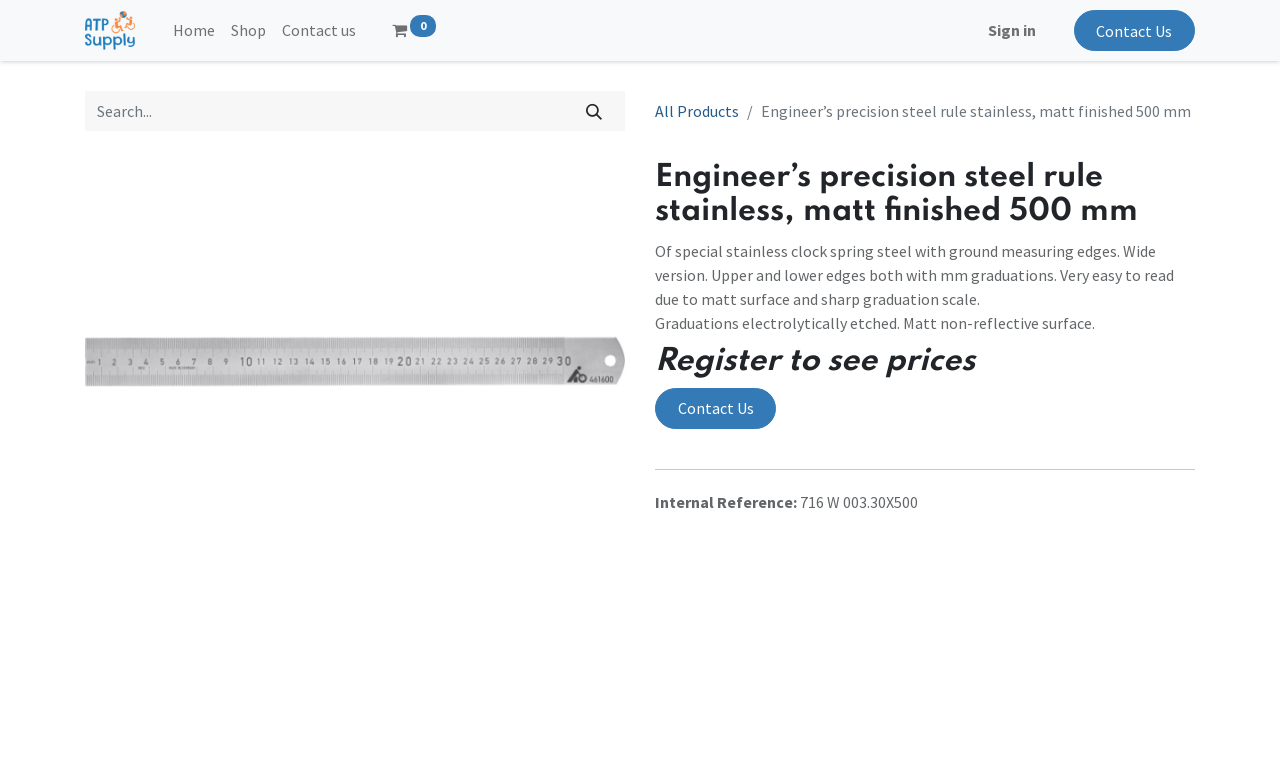Please provide the bounding box coordinates for the UI element as described: "name="search" placeholder="Search..."". The coordinates must be four floats between 0 and 1, represented as [left, top, right, bottom].

[0.066, 0.12, 0.441, 0.173]